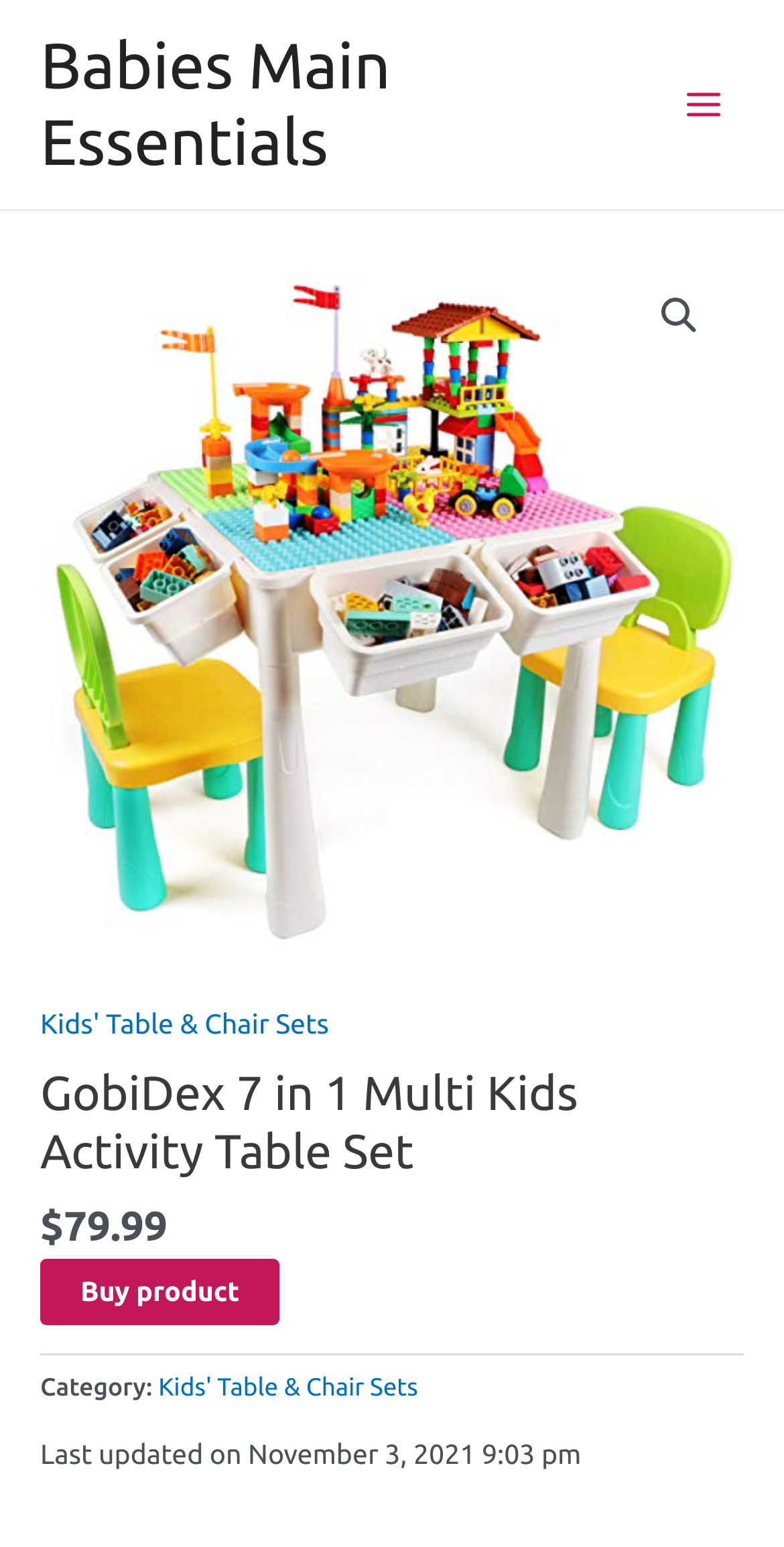Provide a thorough description of the webpage you see.

This webpage is about a product called "GobiDex 7 in 1 Multi Kids Activity Table Set". At the top left, there is a link to "Babies Main Essentials". On the top right, there is a button labeled "Main Menu" with an image and a search icon. Below the "Main Menu" button, there is a long link that describes the product, accompanied by an image of the product. 

Below the product description, there is a link to "Kids' Table & Chair Sets". A heading with the product name "GobiDex 7 in 1 Multi Kids Activity Table Set" is located below the link. The product price, "$79.99", is displayed next to a dollar sign. A "Buy product" button is placed to the right of the price. 

Further down, there is a label "Category:" followed by a link to "Kids' Table & Chair Sets" again. At the bottom, there is a text indicating when the product information was last updated, "November 3, 2021 9:03 pm".